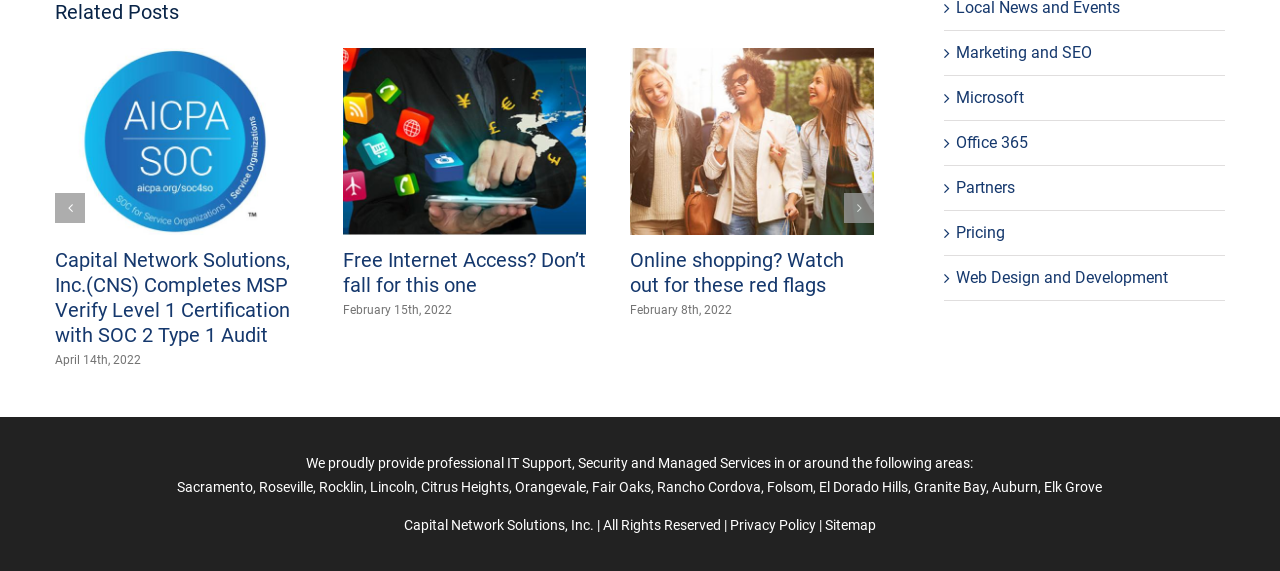Based on the image, provide a detailed and complete answer to the question: 
What is the date of the third article?

The answer can be found in the static text element, which states 'February 8th, 2022' below the third heading element.